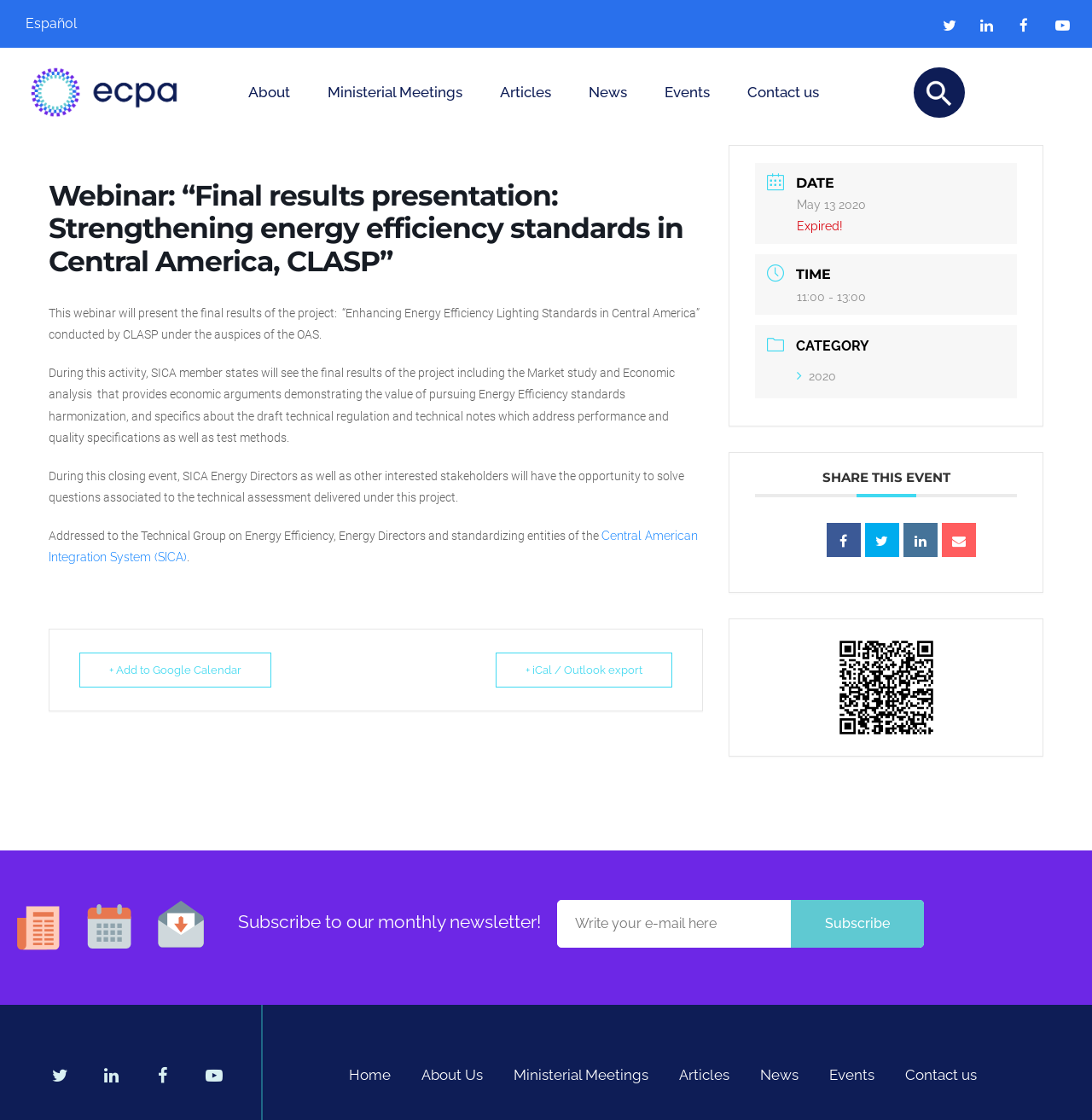Could you specify the bounding box coordinates for the clickable section to complete the following instruction: "Read the article 'Genetically Engineered Potato Could Lead to Healthier Chips'"?

None